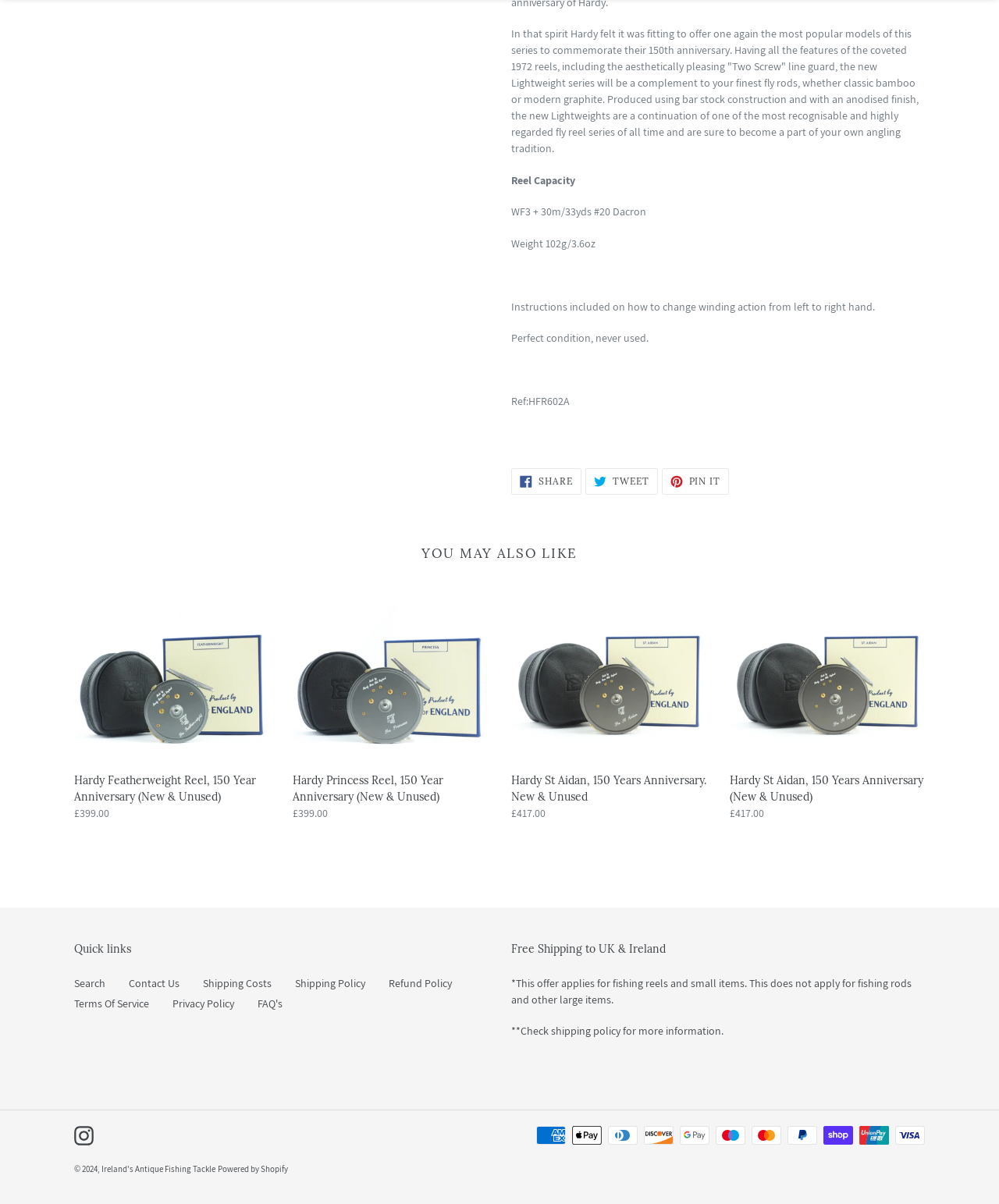Utilize the details in the image to thoroughly answer the following question: What is the weight of the reel?

The weight of the reel is 102g/3.6oz, which is mentioned in the product description as one of its features.